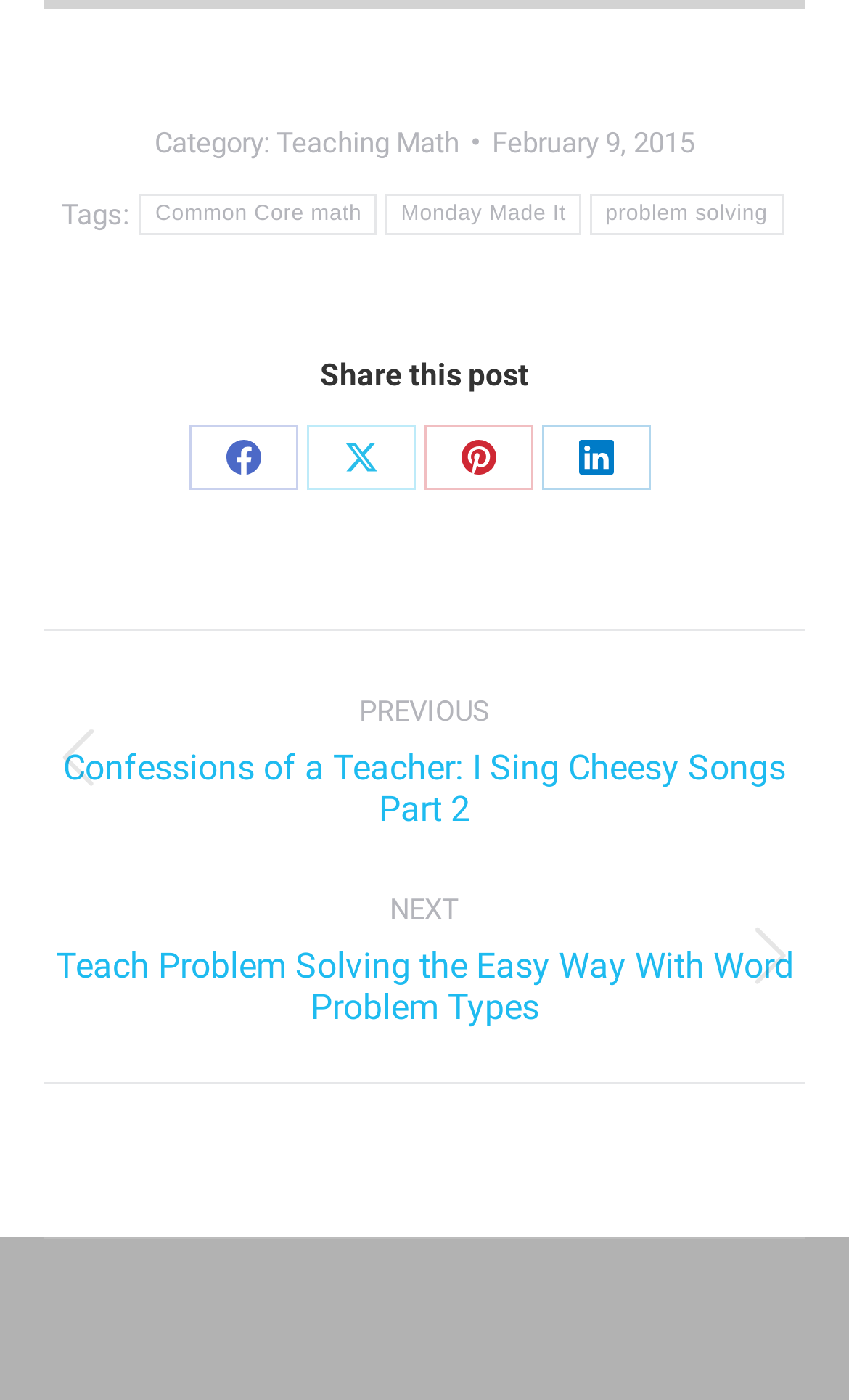Identify the bounding box coordinates of the area you need to click to perform the following instruction: "Go to the previous post: 'Confessions of a Teacher: I Sing Cheesy Songs Part 2'".

[0.051, 0.49, 0.949, 0.592]